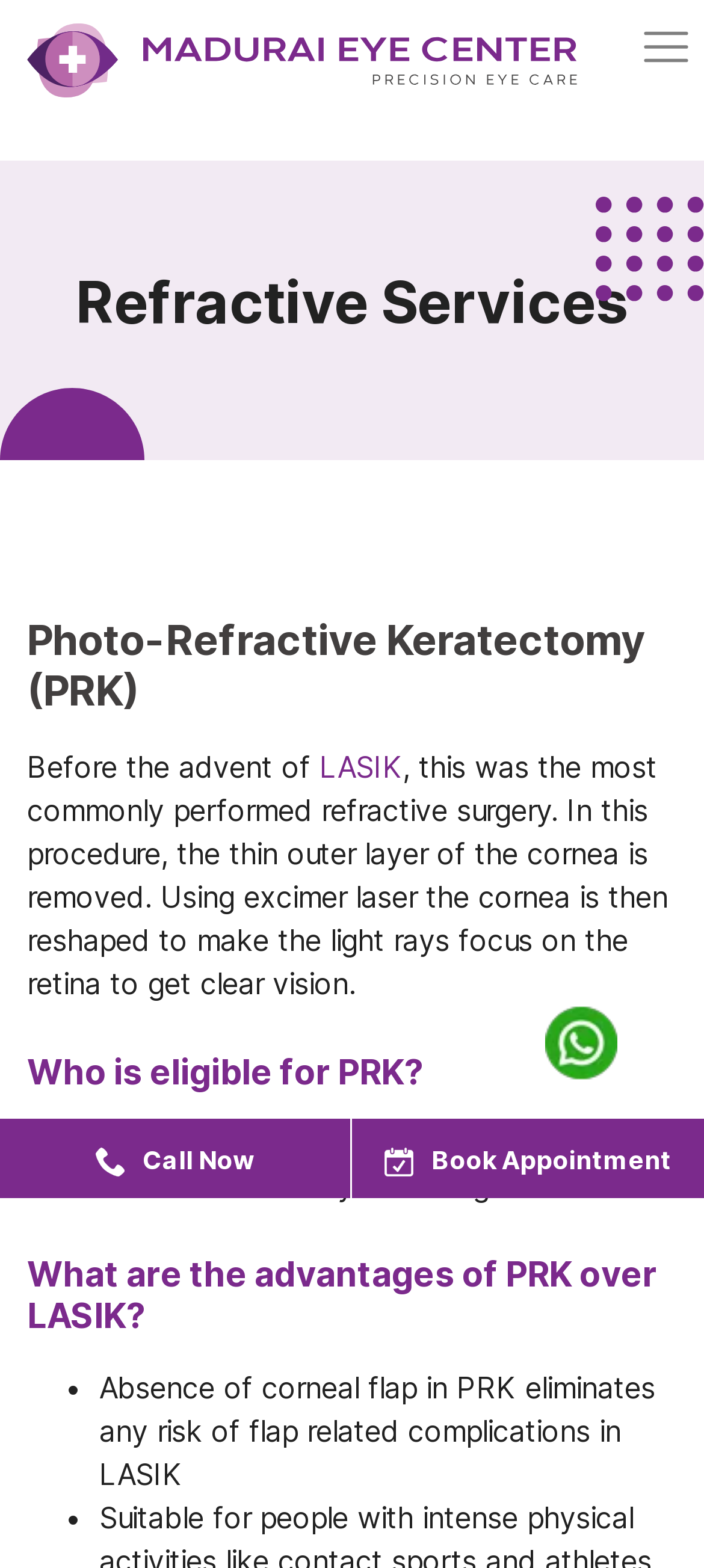What is the name of the eye surgery mentioned?
Based on the visual details in the image, please answer the question thoroughly.

The webpage mentions 'Photo-Refractive Keratectomy (PRK)' as one of the refractive services offered, which is a type of eye surgery.